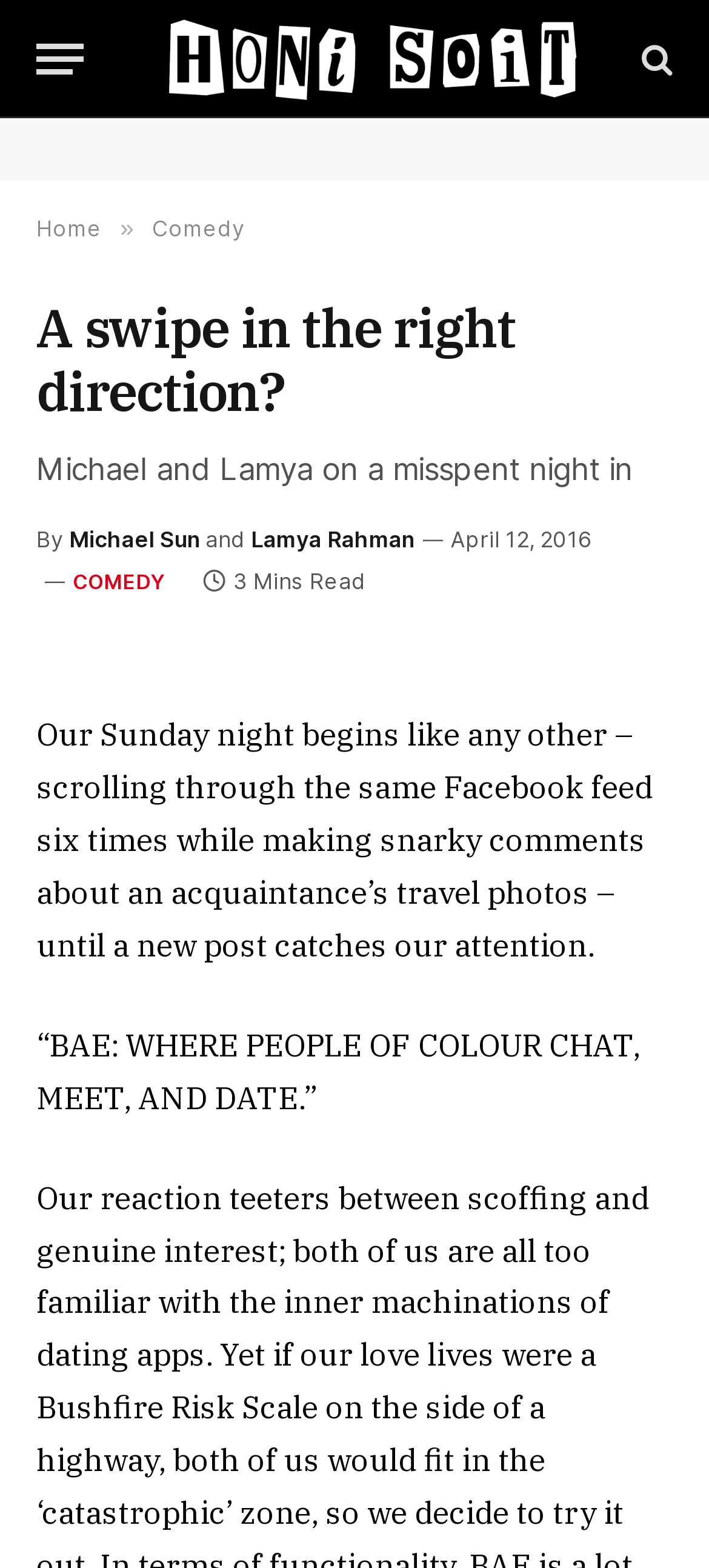Who are the authors of the article?
Please use the image to provide an in-depth answer to the question.

I found the authors' names by looking at the text below the title of the article, where it says 'By' followed by the names 'Michael Sun' and 'Lamya Rahman', which are likely the authors of the article.